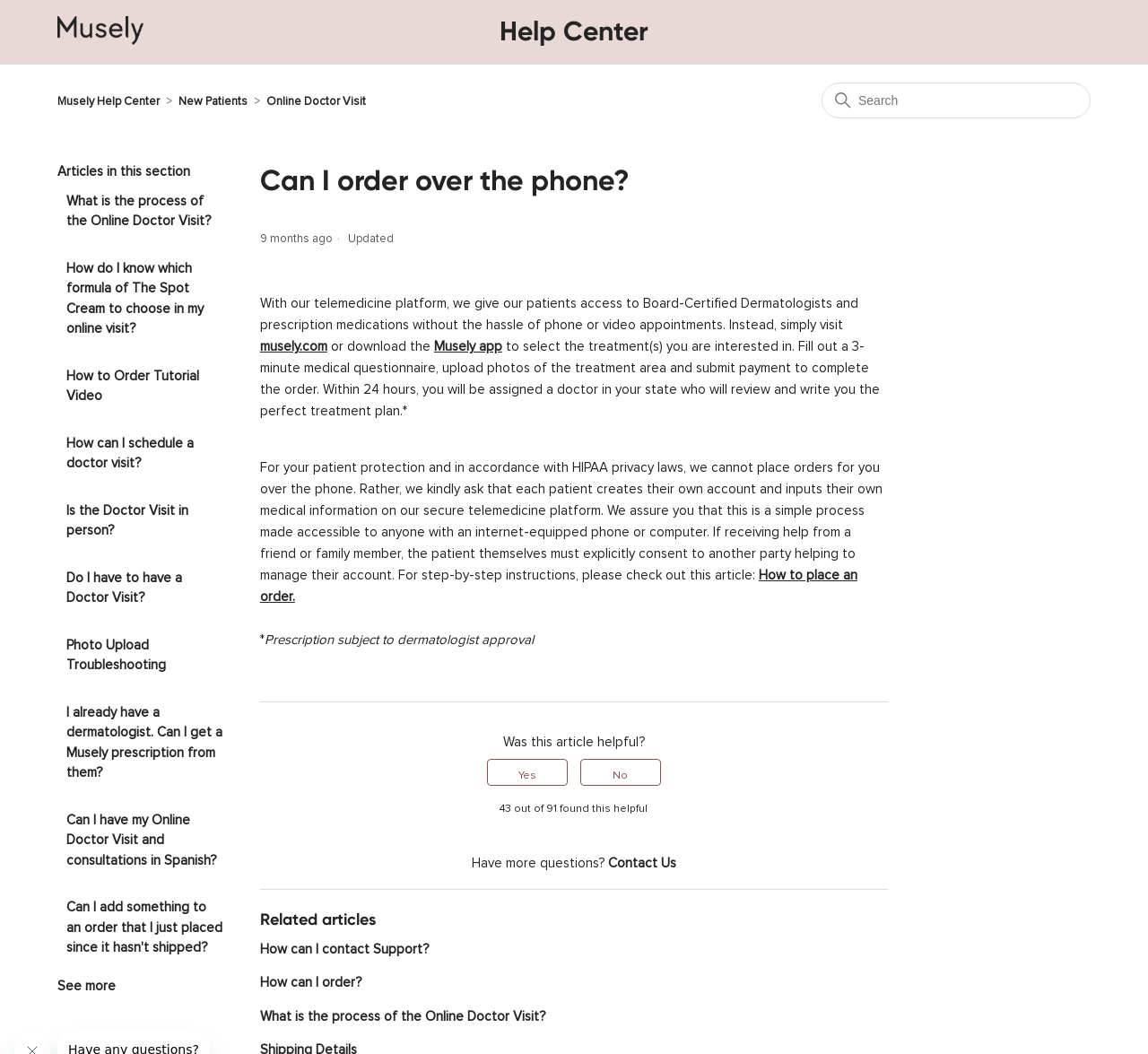Specify the bounding box coordinates of the area to click in order to execute this command: 'Contact Us for more questions'. The coordinates should consist of four float numbers ranging from 0 to 1, and should be formatted as [left, top, right, bottom].

[0.53, 0.811, 0.589, 0.821]